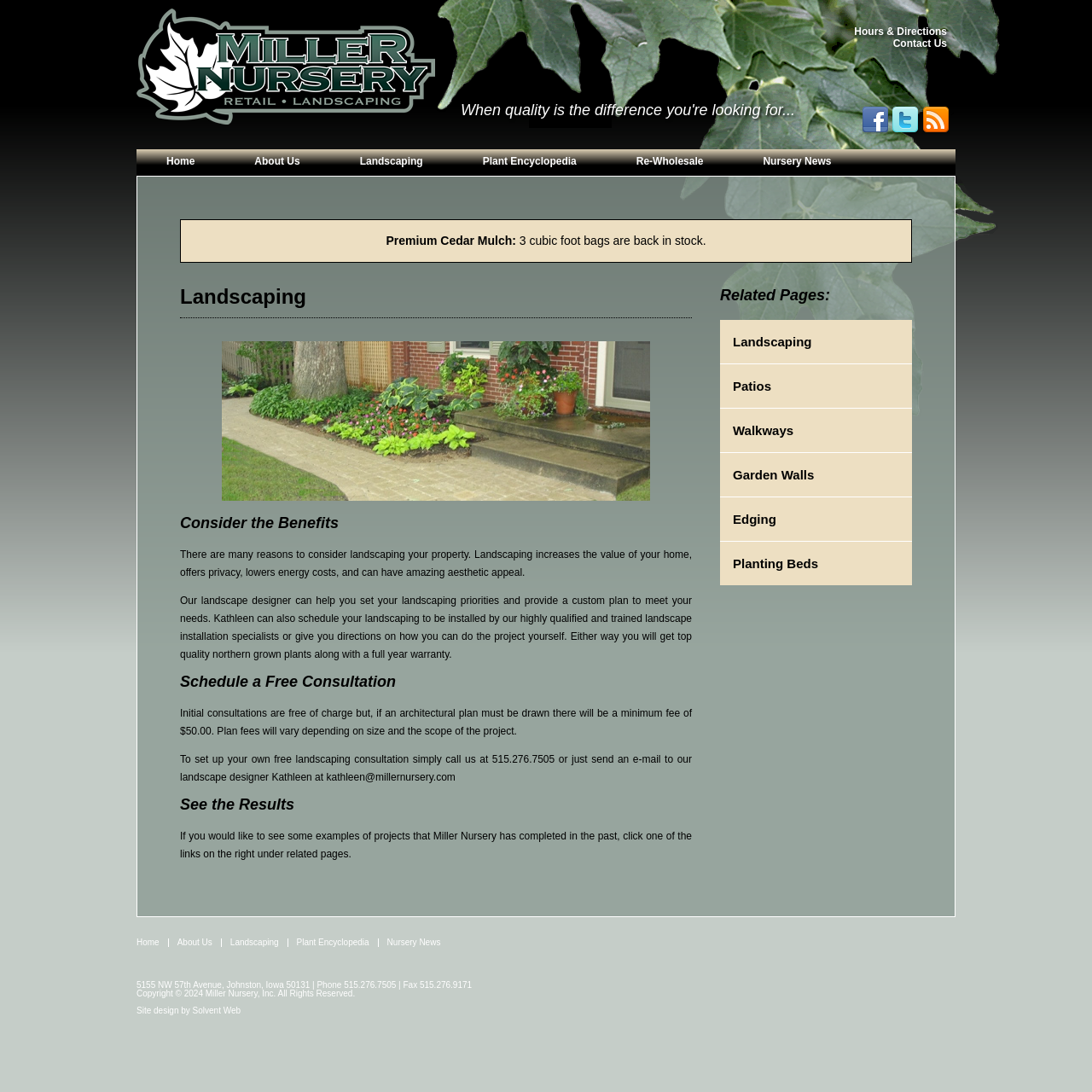Locate the bounding box coordinates of the element to click to perform the following action: 'Check the 'Nursery News''. The coordinates should be given as four float values between 0 and 1, in the form of [left, top, right, bottom].

[0.671, 0.137, 0.789, 0.161]